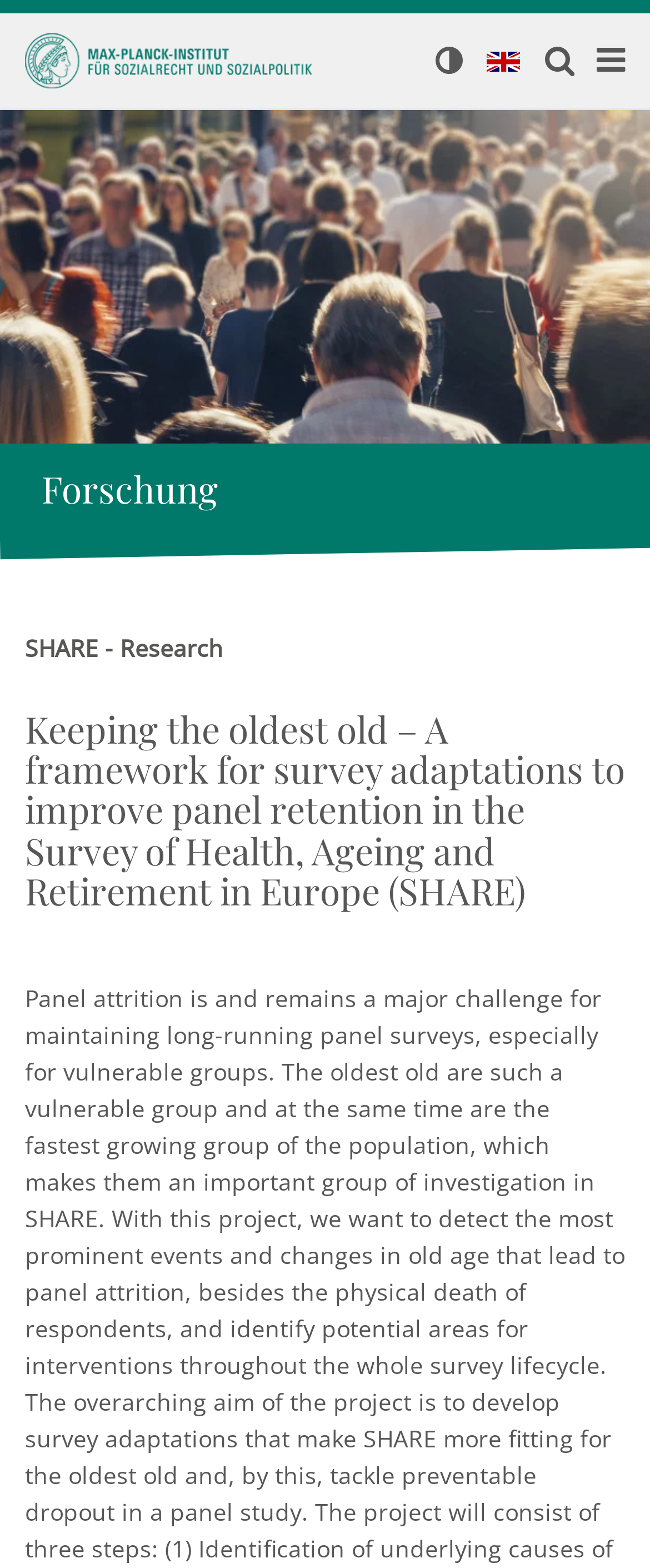What is the topic of the heading?
Refer to the image and provide a one-word or short phrase answer.

Survey adaptations to improve panel retention